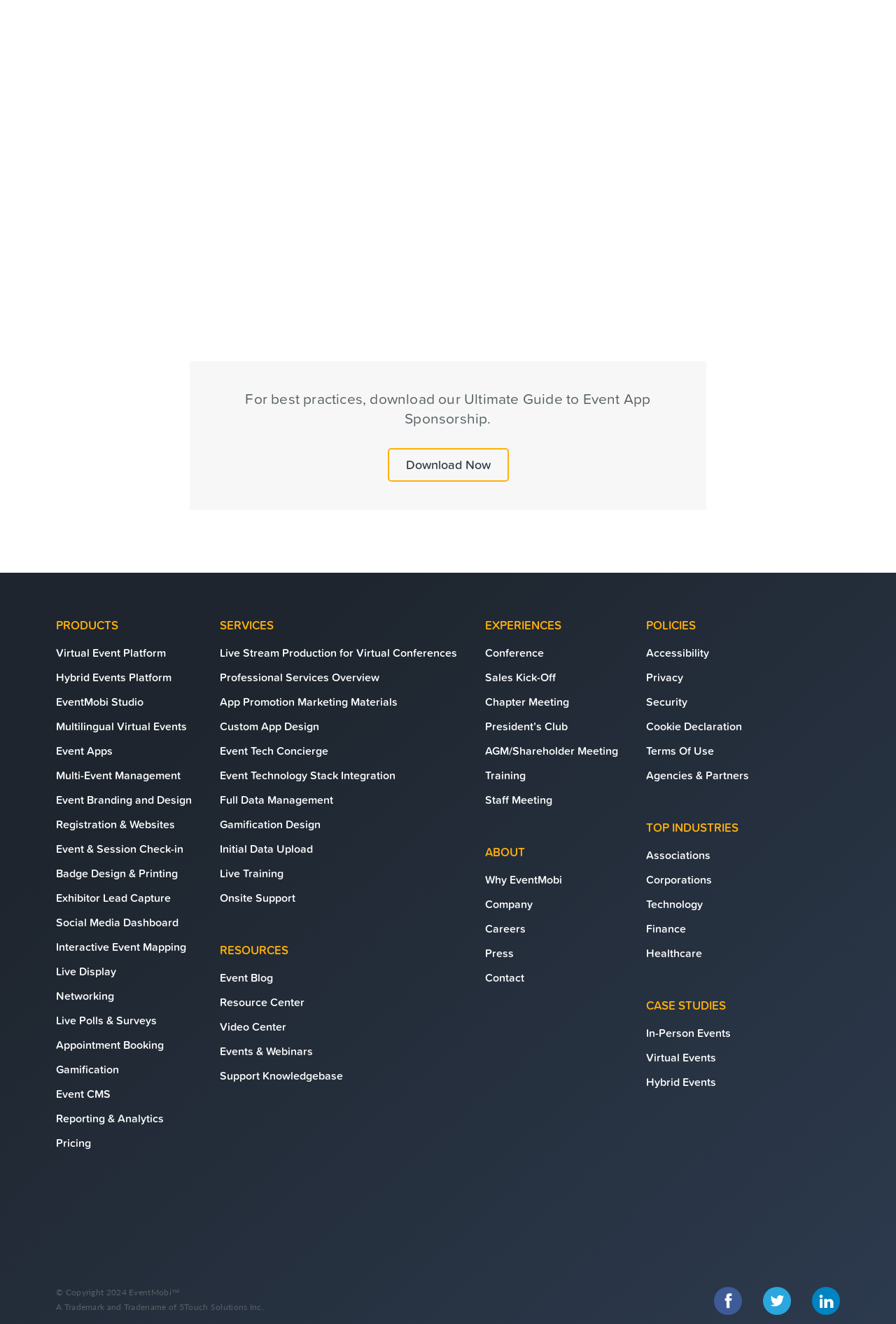Find the bounding box coordinates for the HTML element described as: "Twitter". The coordinates should consist of four float values between 0 and 1, i.e., [left, top, right, bottom].

[0.852, 0.972, 0.883, 0.993]